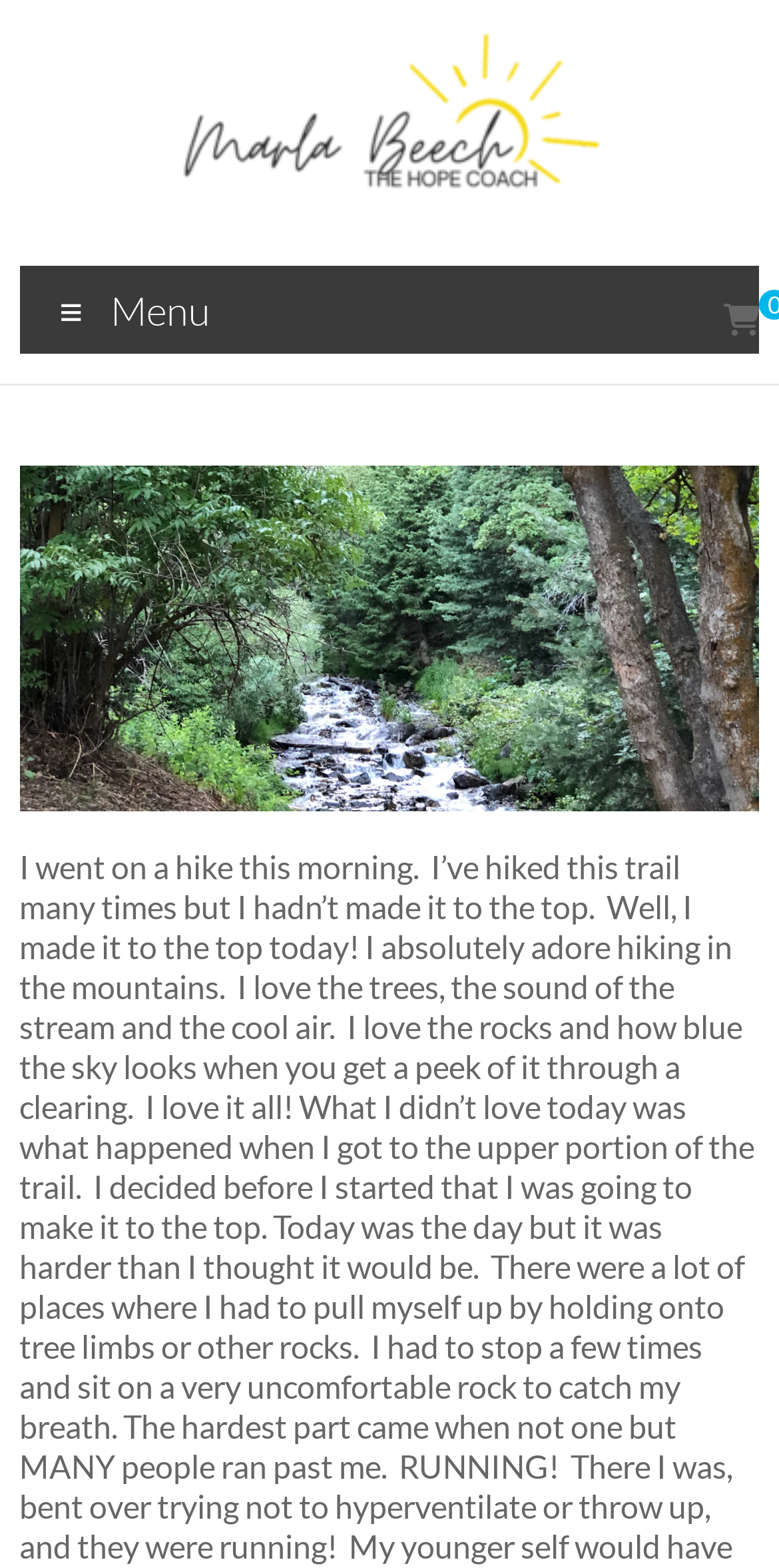Respond to the question below with a single word or phrase:
What is the author's description of the sky?

Blue